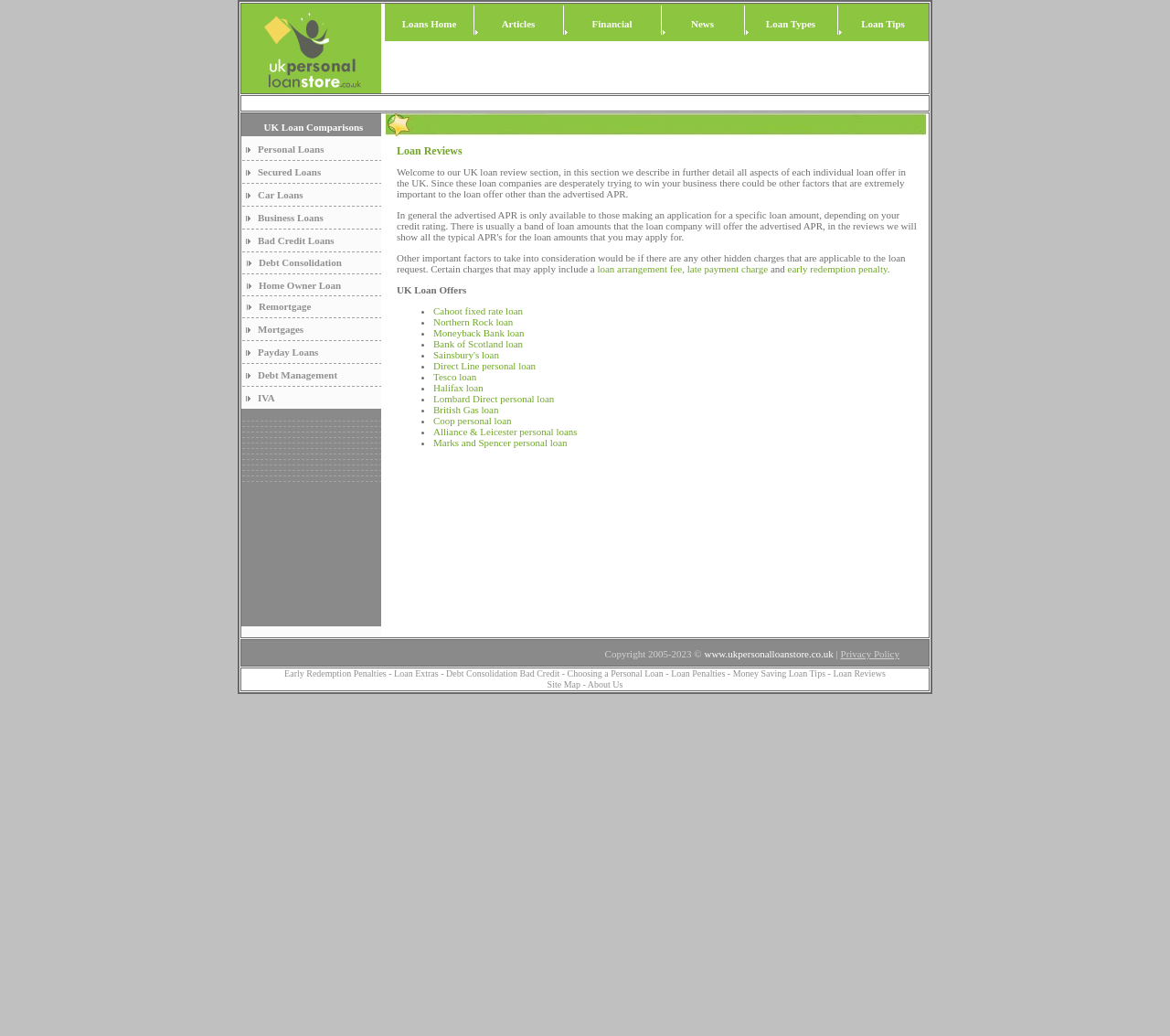Please find and report the bounding box coordinates of the element to click in order to perform the following action: "Click on Loan Types". The coordinates should be expressed as four float numbers between 0 and 1, in the format [left, top, right, bottom].

[0.655, 0.018, 0.697, 0.028]